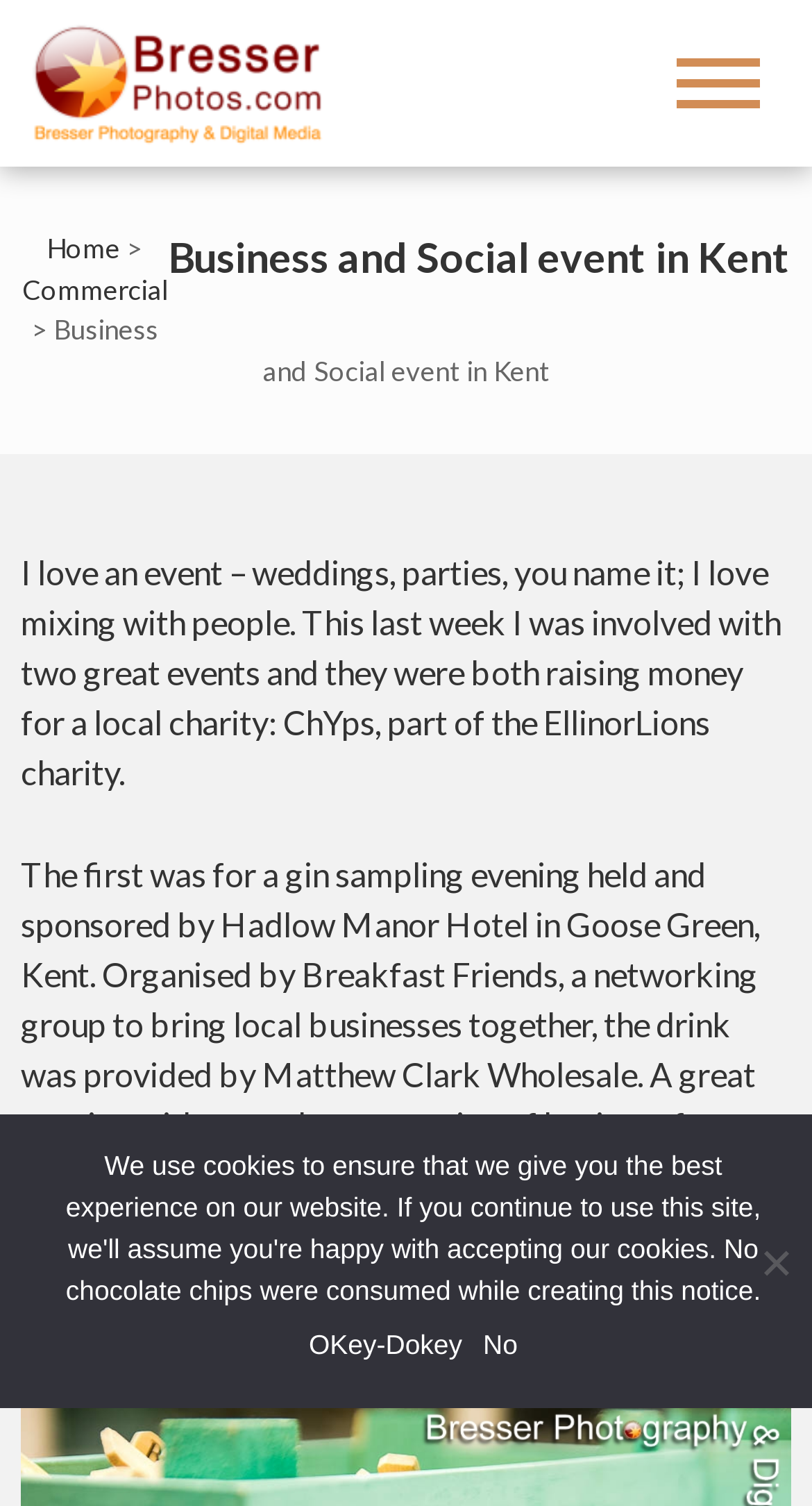Highlight the bounding box coordinates of the element that should be clicked to carry out the following instruction: "Check out the ChYps charity". The coordinates must be given as four float numbers ranging from 0 to 1, i.e., [left, top, right, bottom].

[0.349, 0.466, 0.462, 0.492]